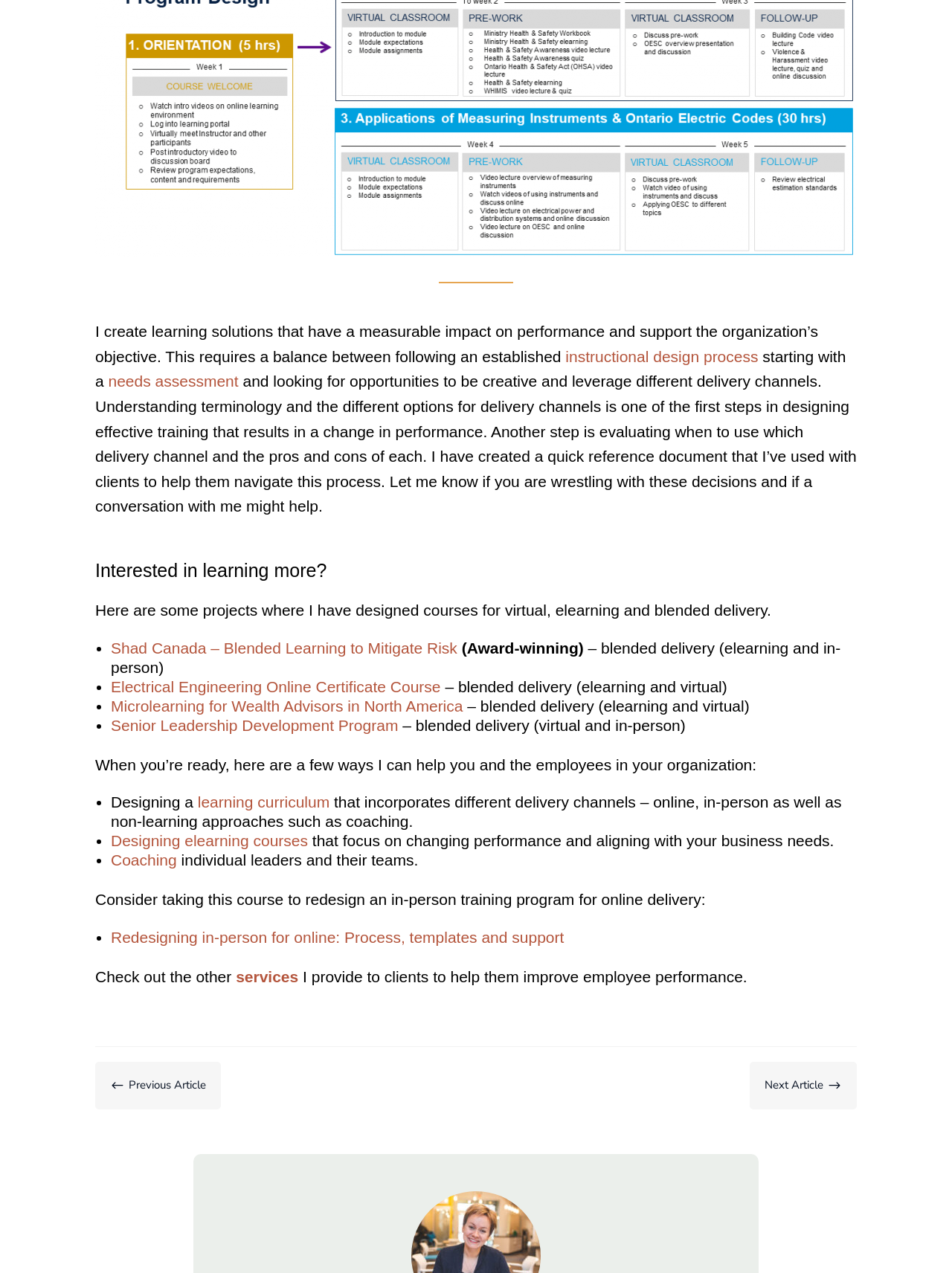Can you provide the bounding box coordinates for the element that should be clicked to implement the instruction: "Read about 'needs assessment'"?

[0.114, 0.293, 0.25, 0.306]